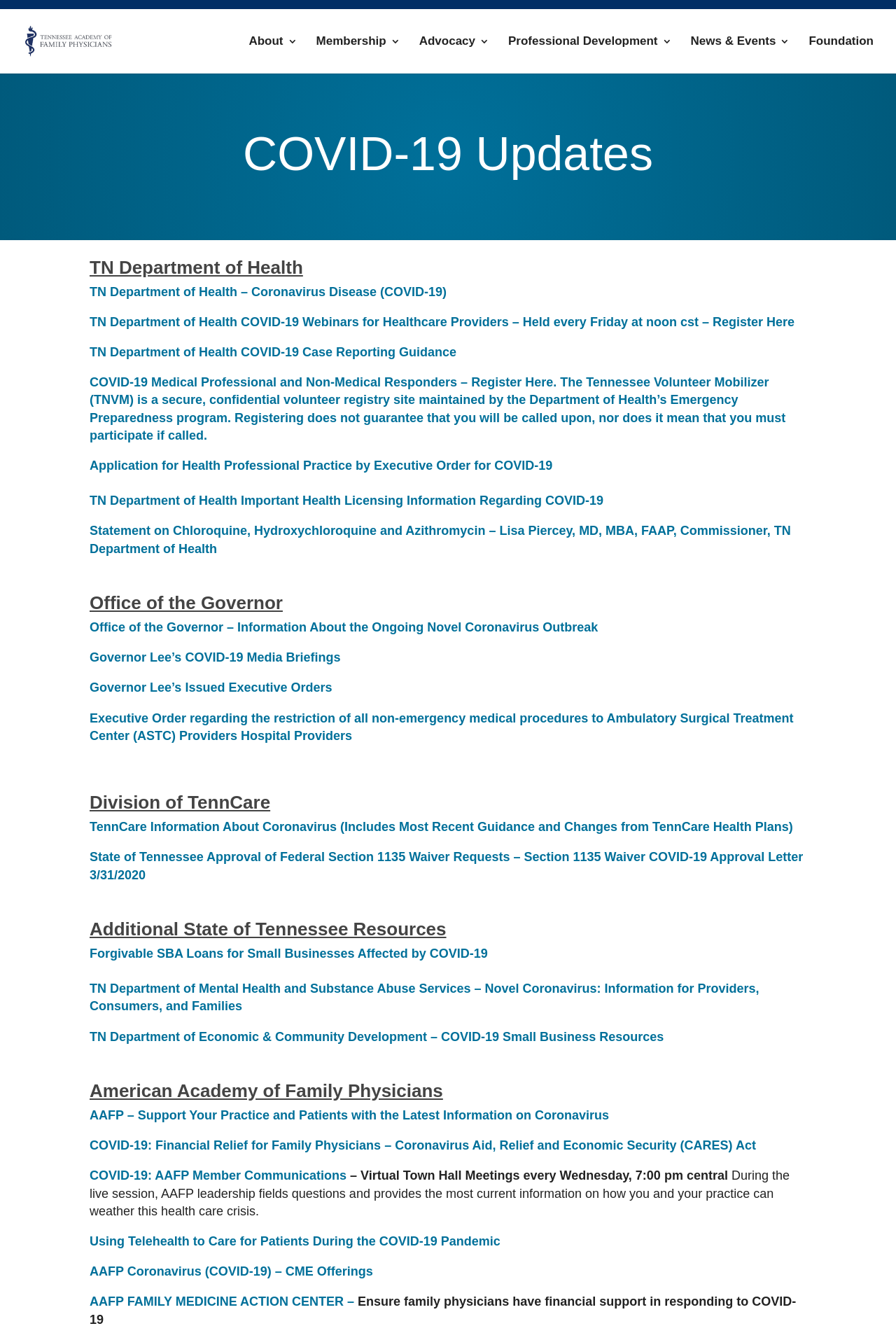Identify the bounding box coordinates of the area that should be clicked in order to complete the given instruction: "Get information from TN Department of Health". The bounding box coordinates should be four float numbers between 0 and 1, i.e., [left, top, right, bottom].

[0.1, 0.193, 0.9, 0.211]